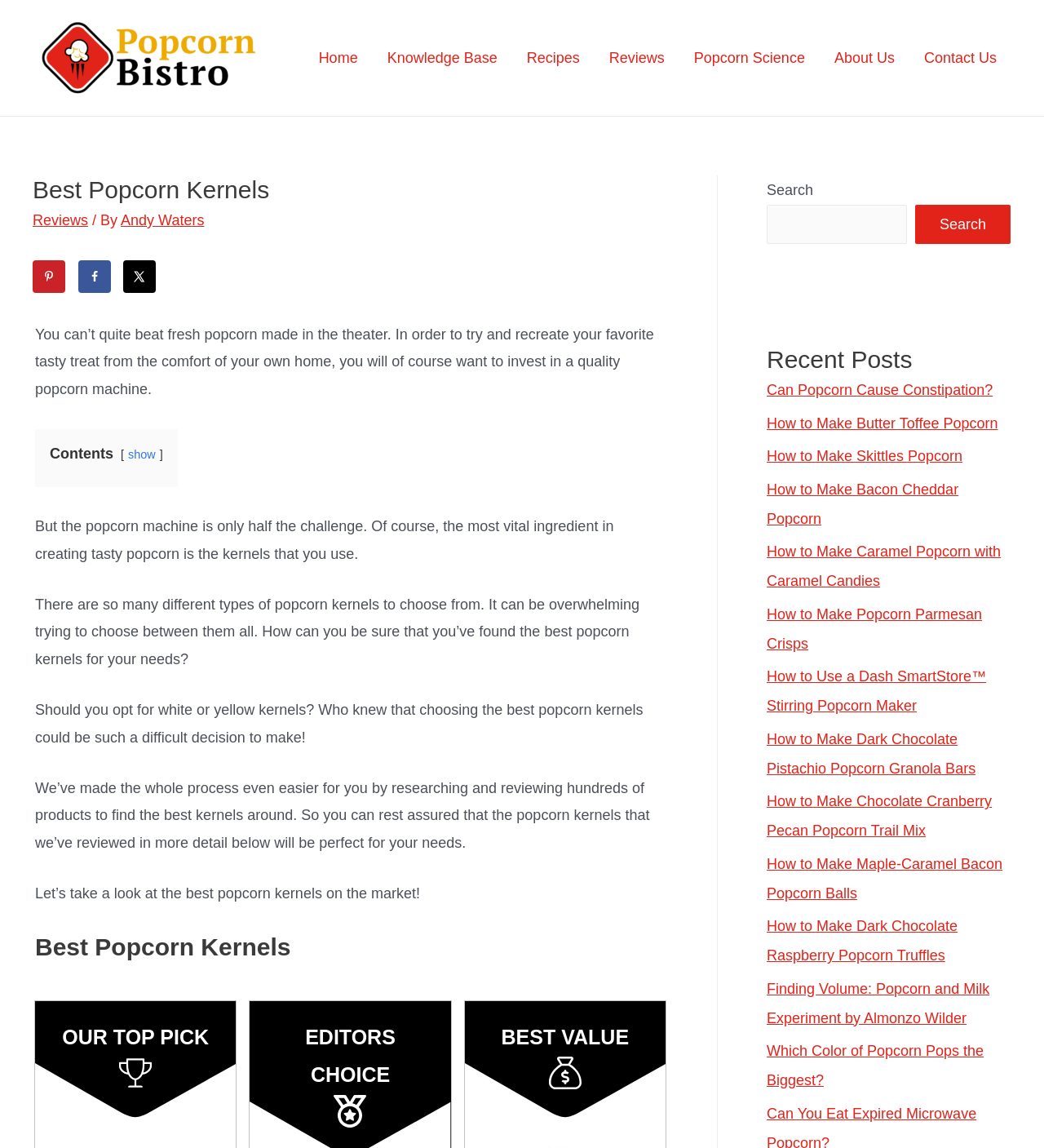Provide a one-word or short-phrase response to the question:
What is the purpose of the 'Save to Pinterest' button?

To share content on Pinterest